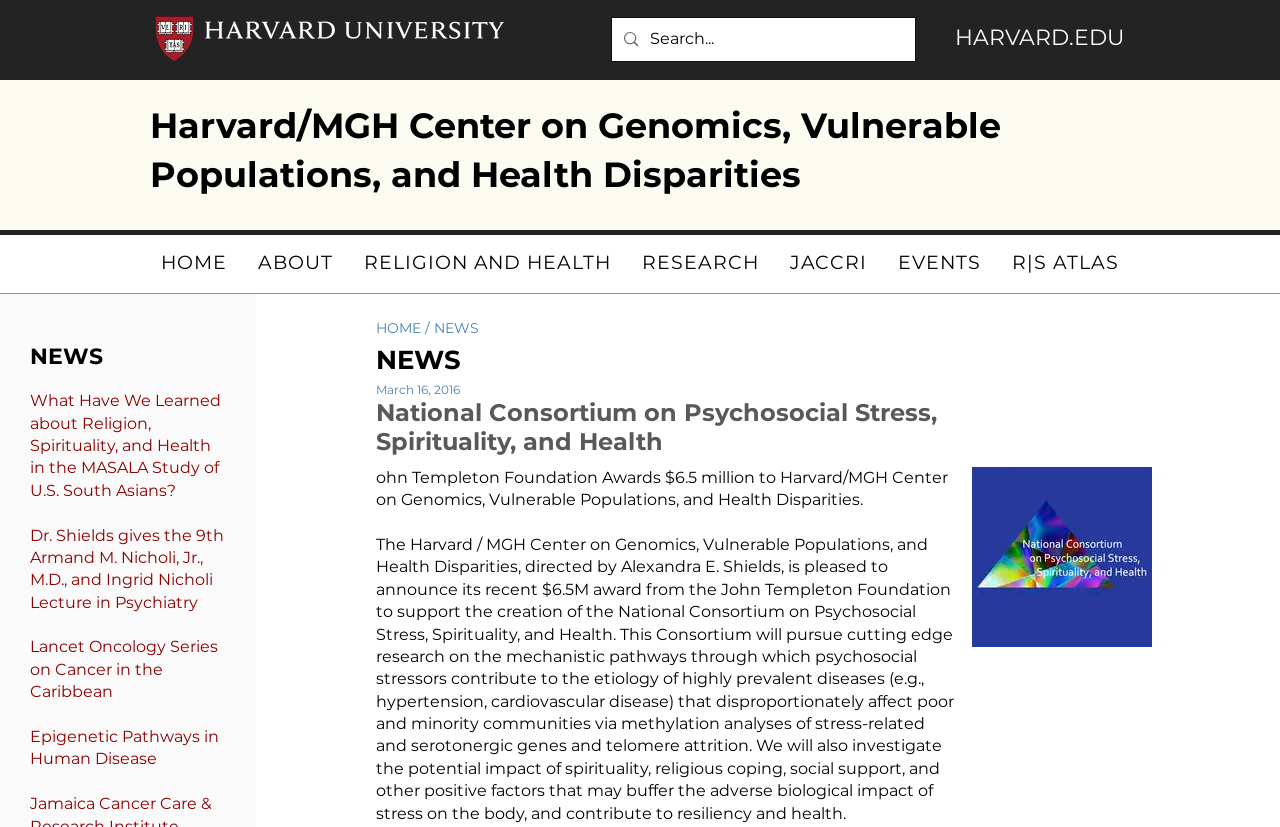Can you find the bounding box coordinates for the UI element given this description: "Epigenetic Pathways in Human Disease"? Provide the coordinates as four float numbers between 0 and 1: [left, top, right, bottom].

[0.023, 0.879, 0.171, 0.929]